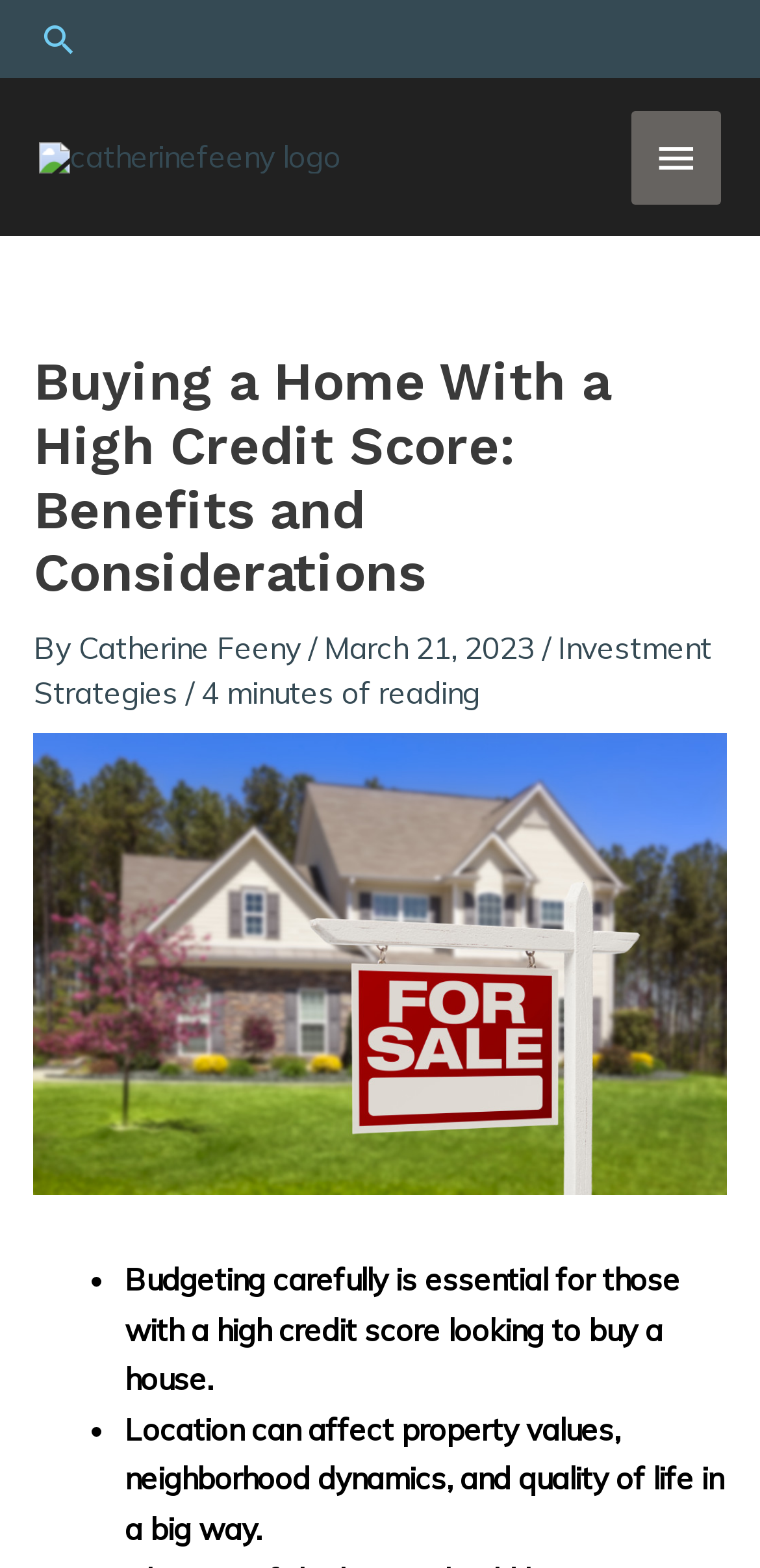What is the author of the article?
Using the visual information, answer the question in a single word or phrase.

Catherine Feeny